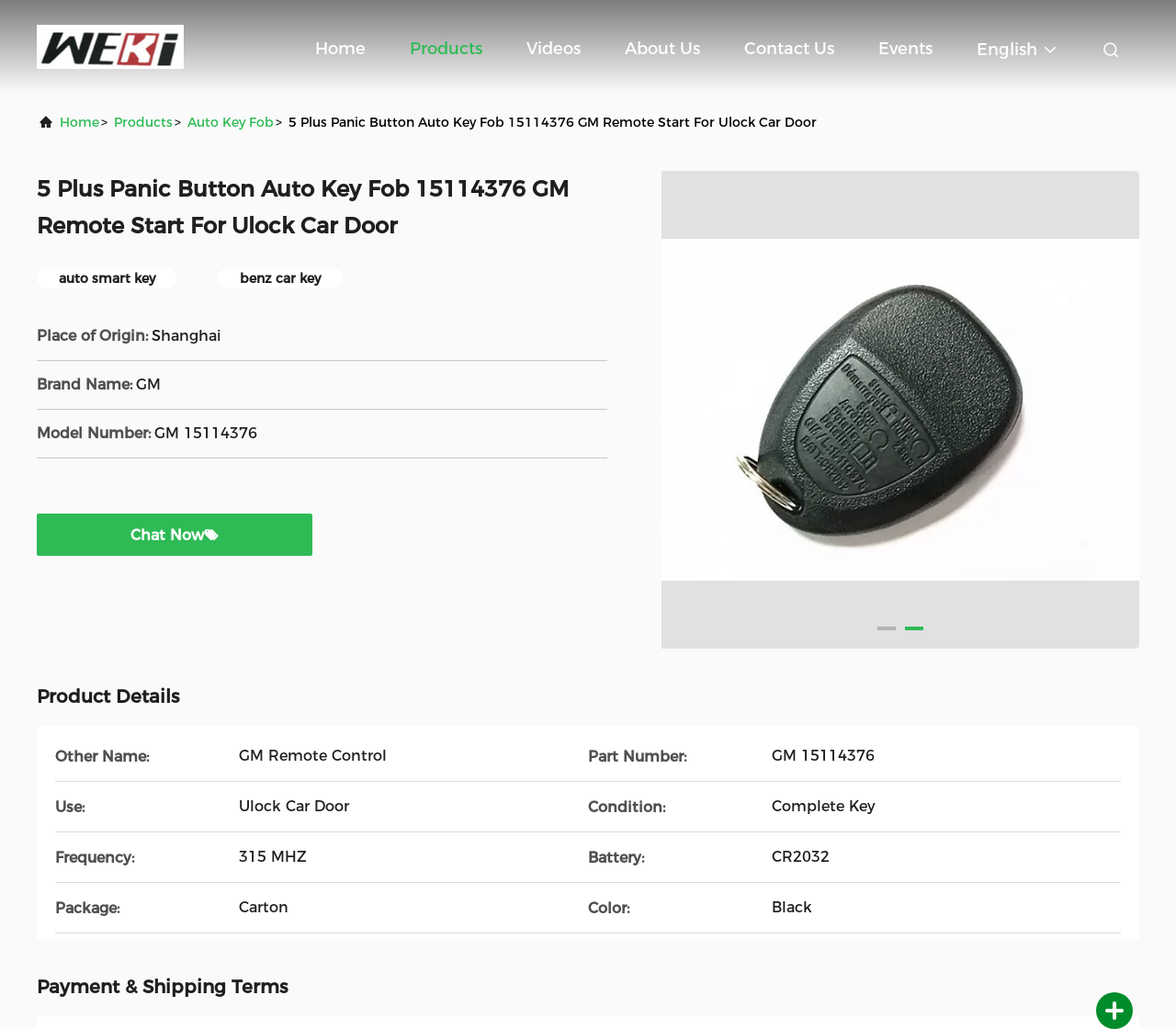Extract the main title from the webpage and generate its text.

5 Plus Panic Button Auto Key Fob 15114376 GM Remote Start For Ulock Car Door